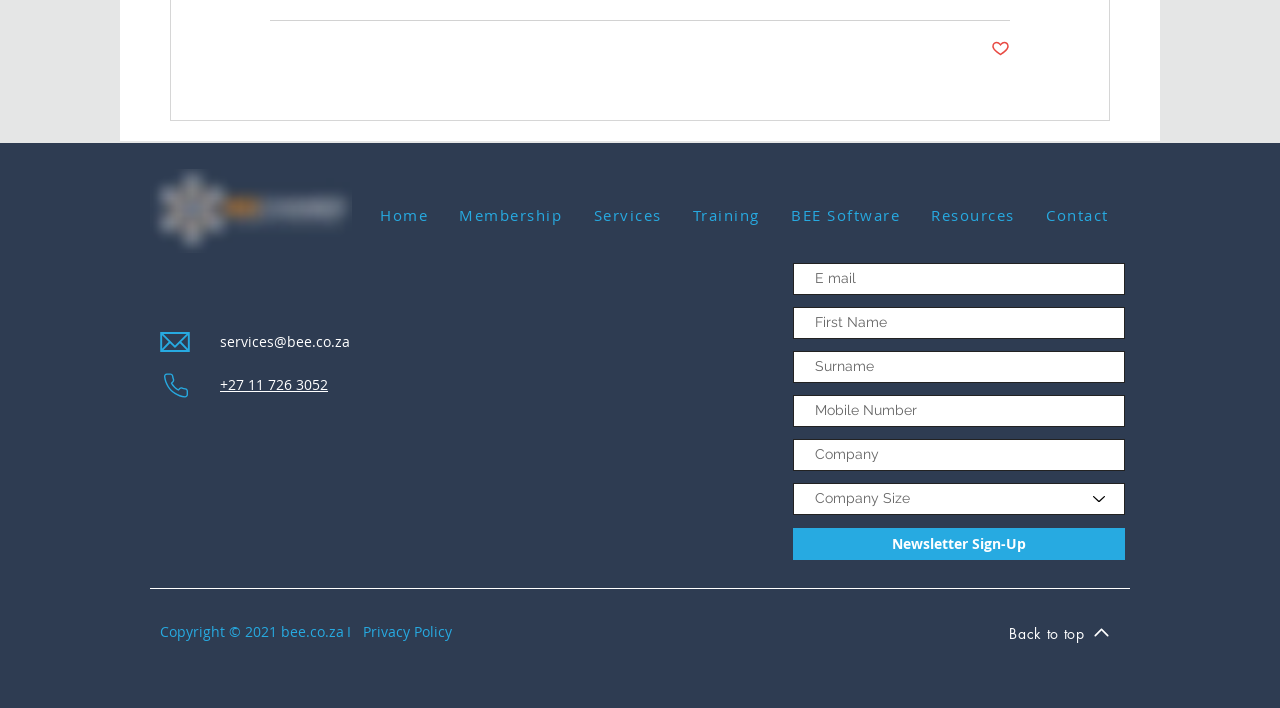Using the information in the image, give a comprehensive answer to the question: 
What is the name of the company associated with this webpage?

The company name 'bee.co.za' is mentioned in the copyright notice at the bottom of the webpage, indicating that it is the owner of the webpage.